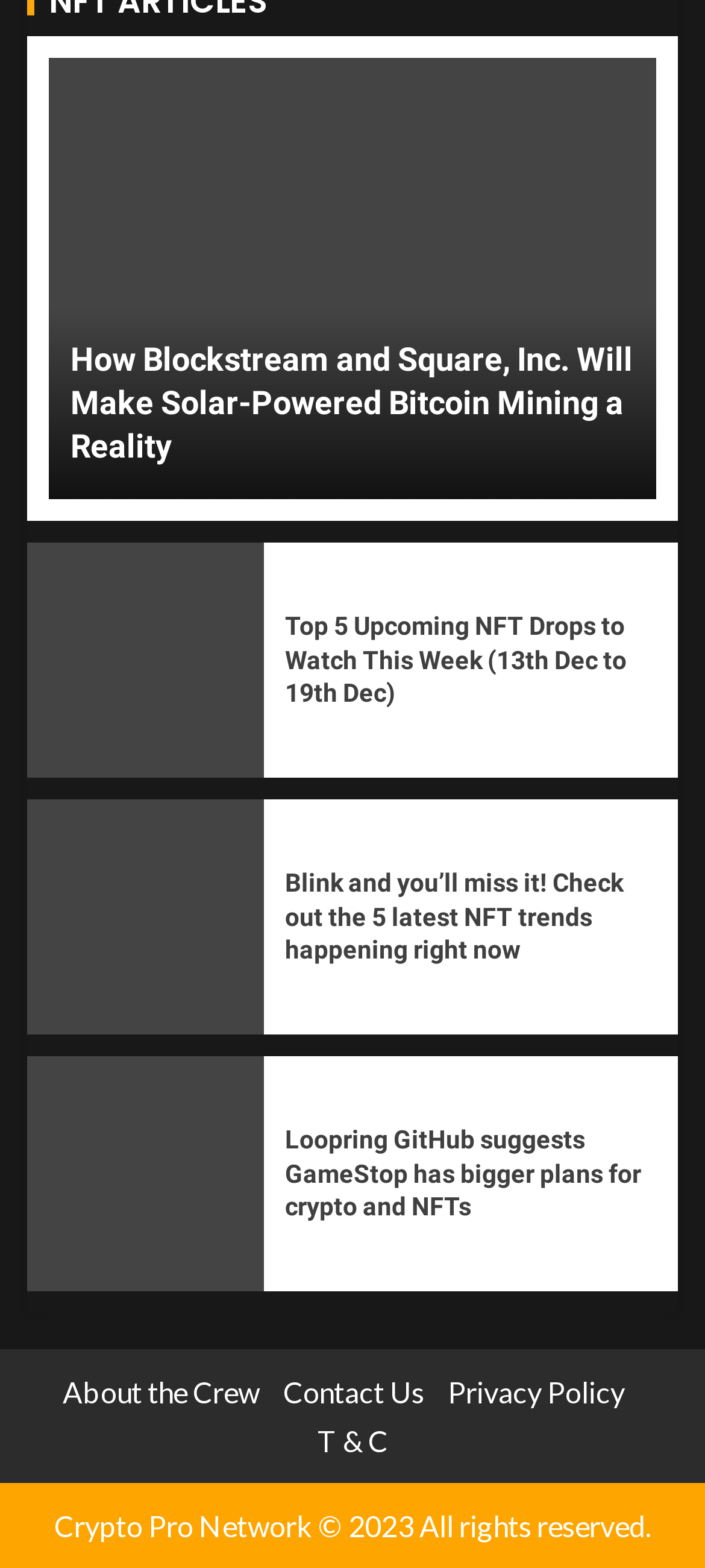Show the bounding box coordinates of the element that should be clicked to complete the task: "Visit the About the Crew page".

[0.088, 0.876, 0.368, 0.898]